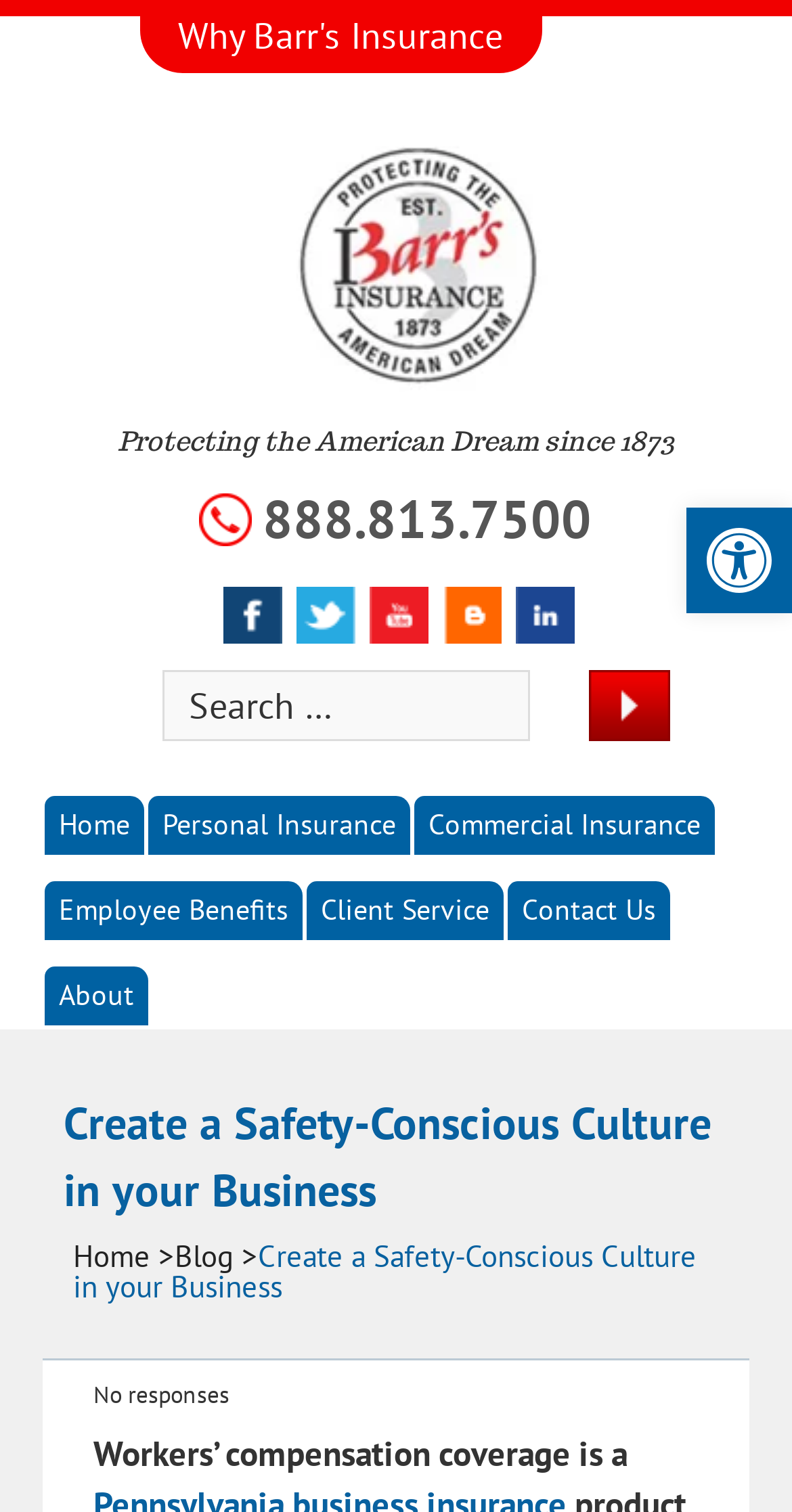What types of insurance does the company offer?
Provide a well-explained and detailed answer to the question.

I found the answer by looking at the link elements with the text 'Personal Insurance', 'Commercial Insurance', and 'Employee Benefits', which suggest that the company offers these types of insurance.